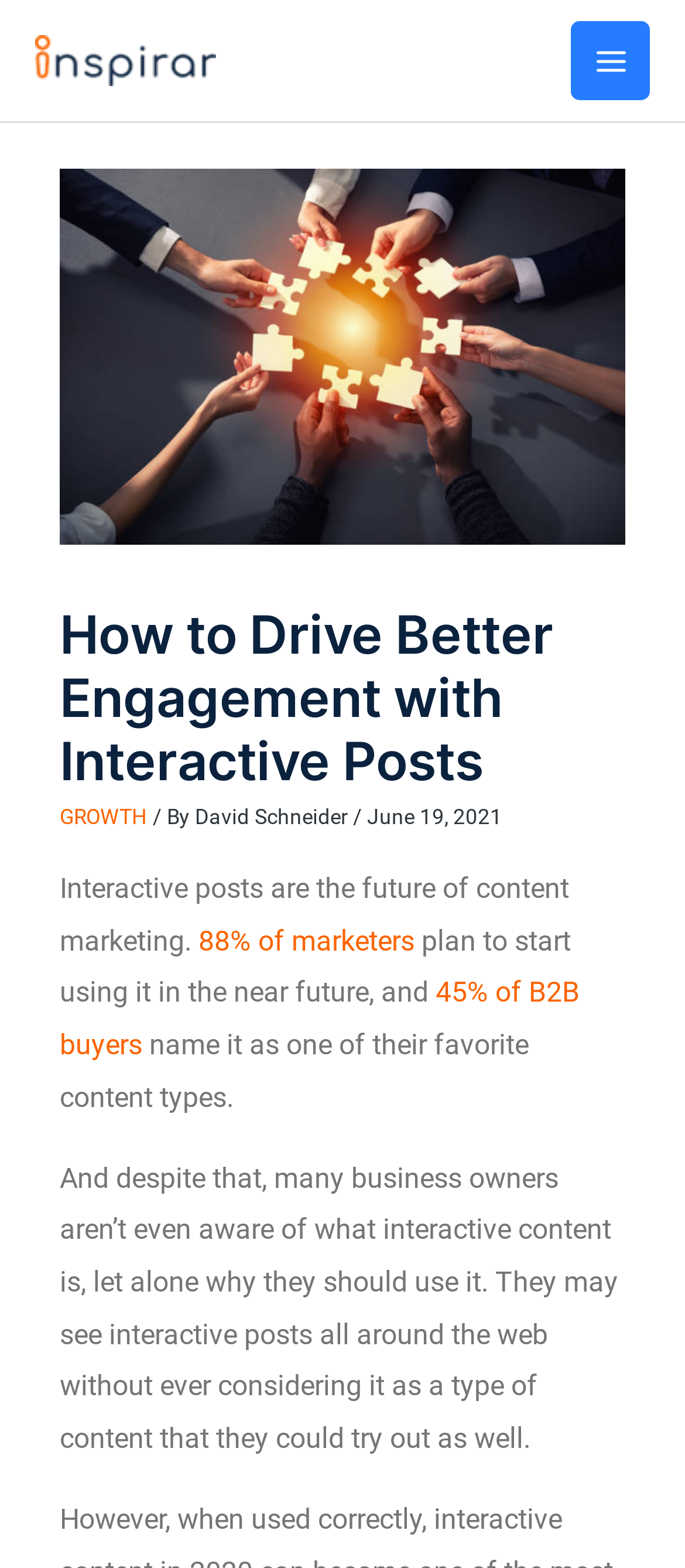What is the author of the article?
Using the image as a reference, deliver a detailed and thorough answer to the question.

I found a link element with the text 'David Schneider' and a bounding box coordinate of [0.284, 0.514, 0.515, 0.529]. This suggests that the author of the article is David Schneider, which is mentioned below the main heading.